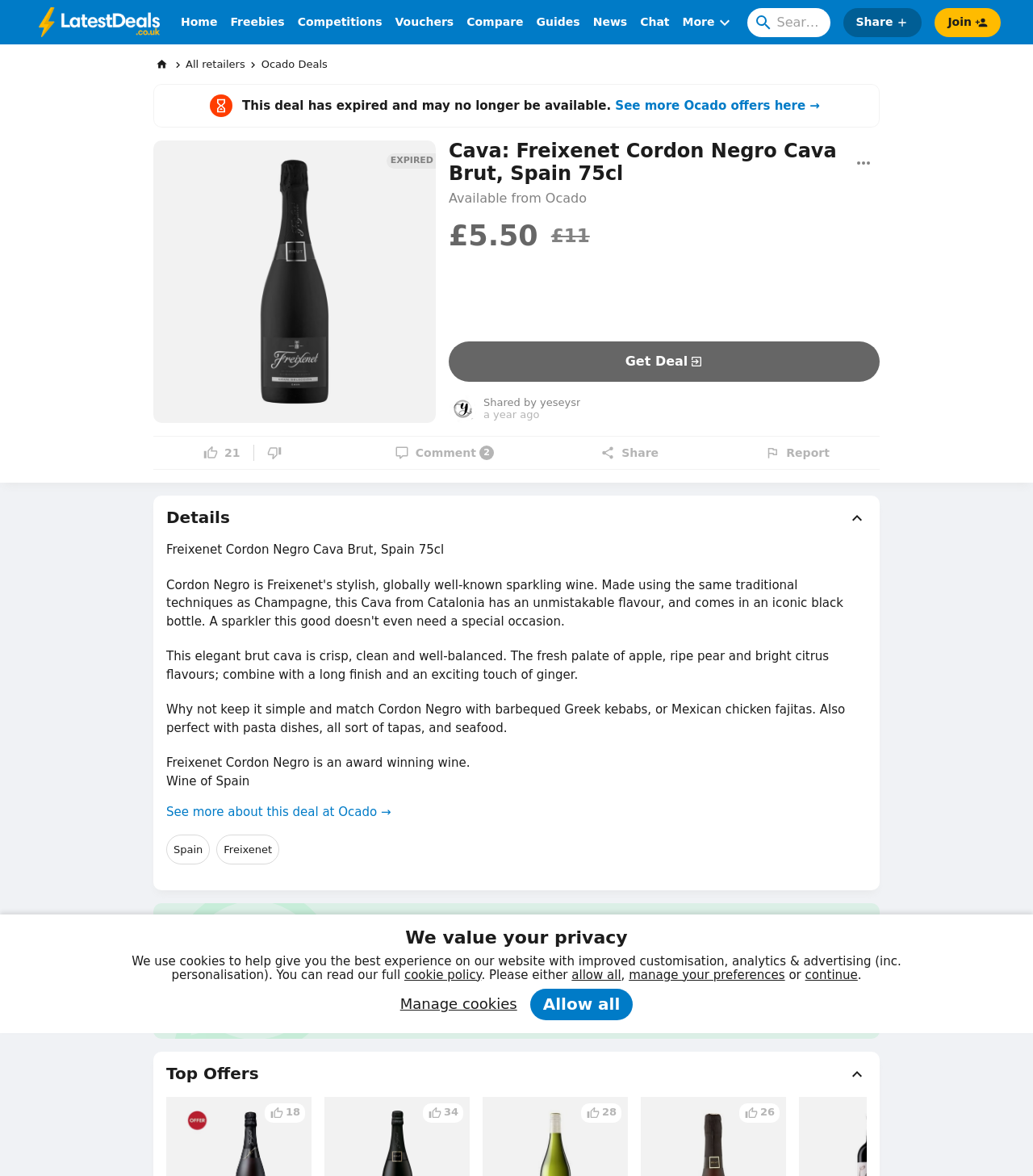Extract the main title from the webpage and generate its text.

Cava: Freixenet Cordon Negro Cava Brut, Spain 75cl